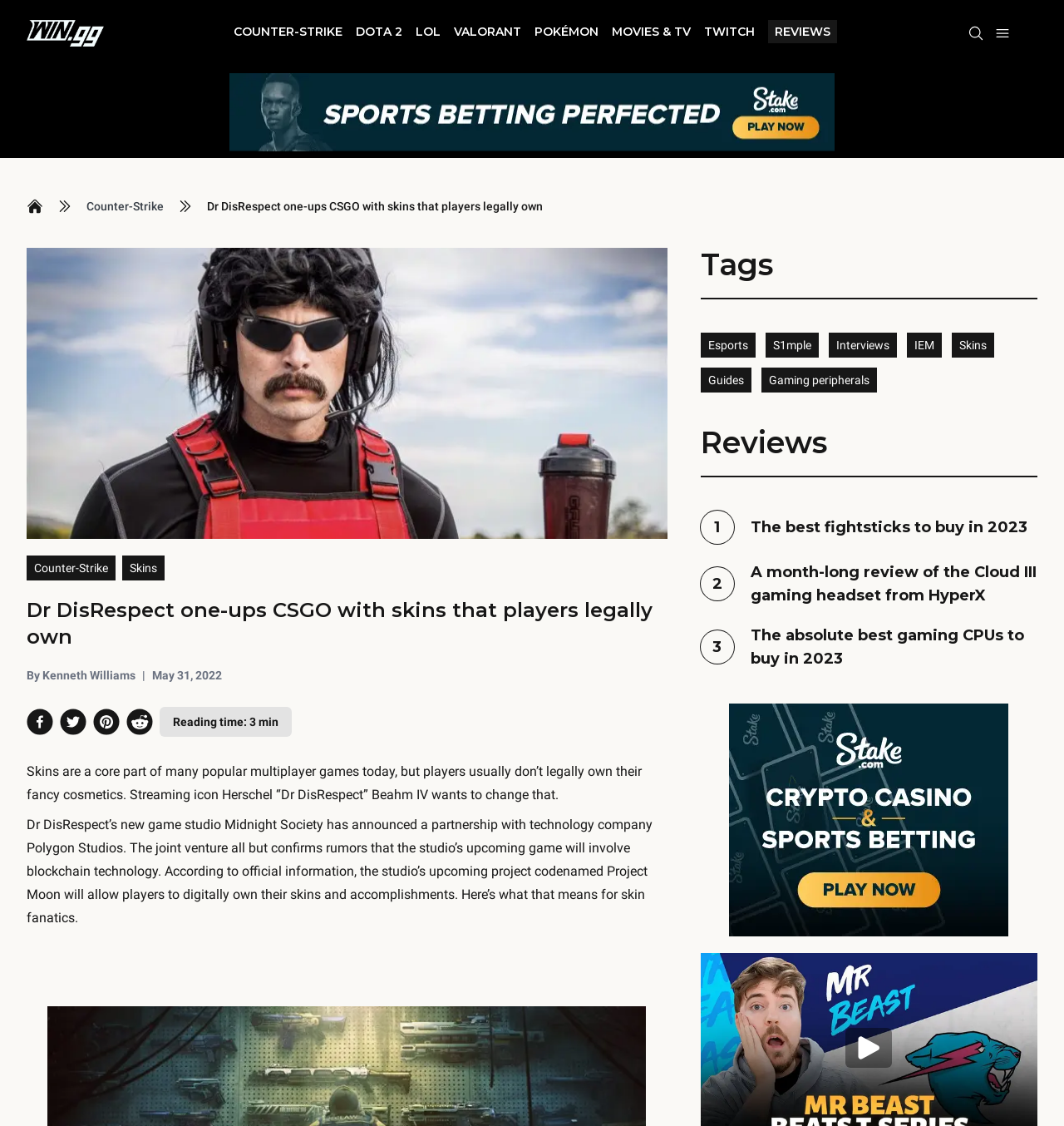Identify the bounding box coordinates of the region that needs to be clicked to carry out this instruction: "Visit the 'Midnight Society' website". Provide these coordinates as four float numbers ranging from 0 to 1, i.e., [left, top, right, bottom].

[0.211, 0.725, 0.304, 0.739]